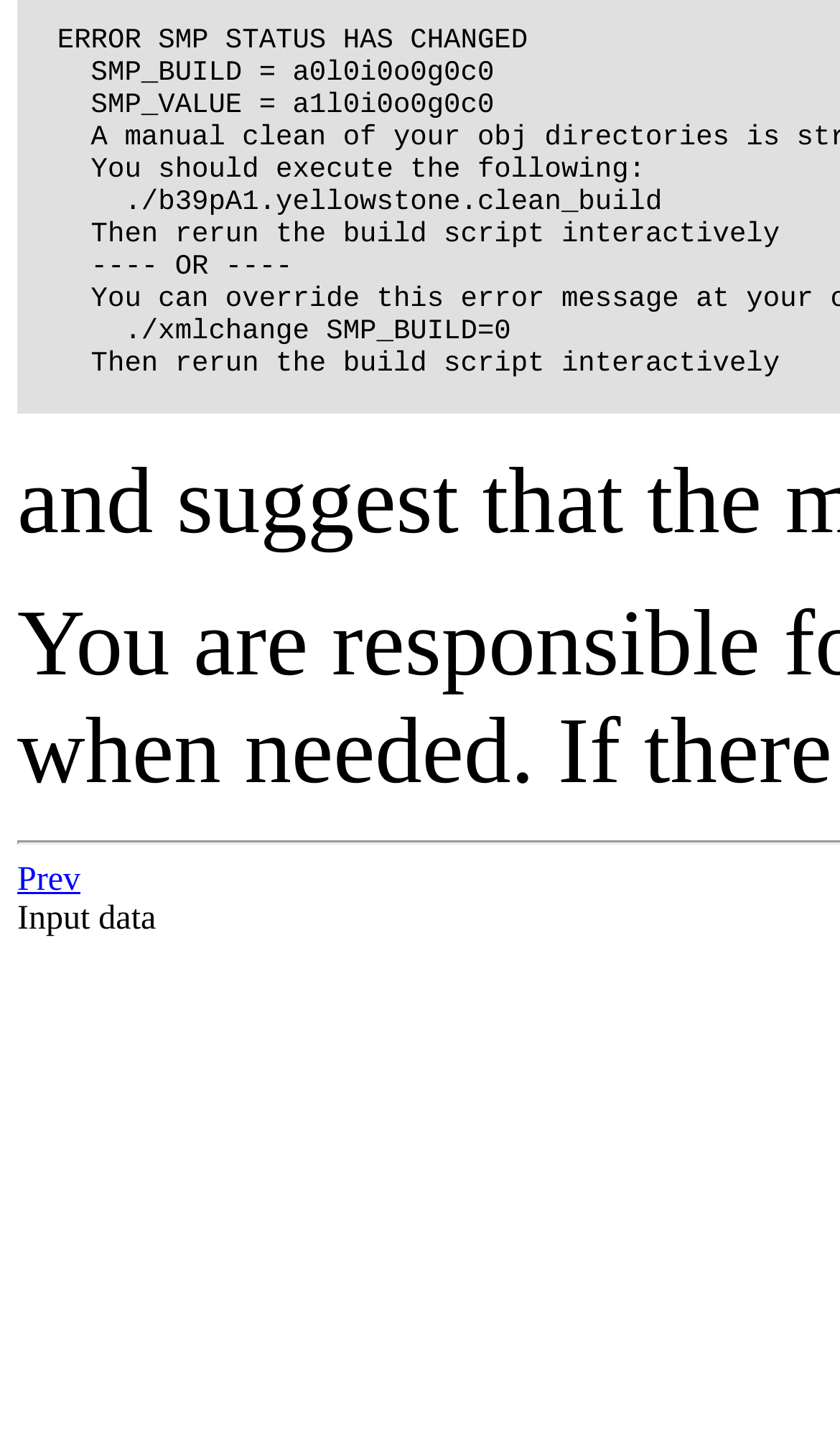Using the description "Prev", predict the bounding box of the relevant HTML element.

[0.021, 0.594, 0.096, 0.619]